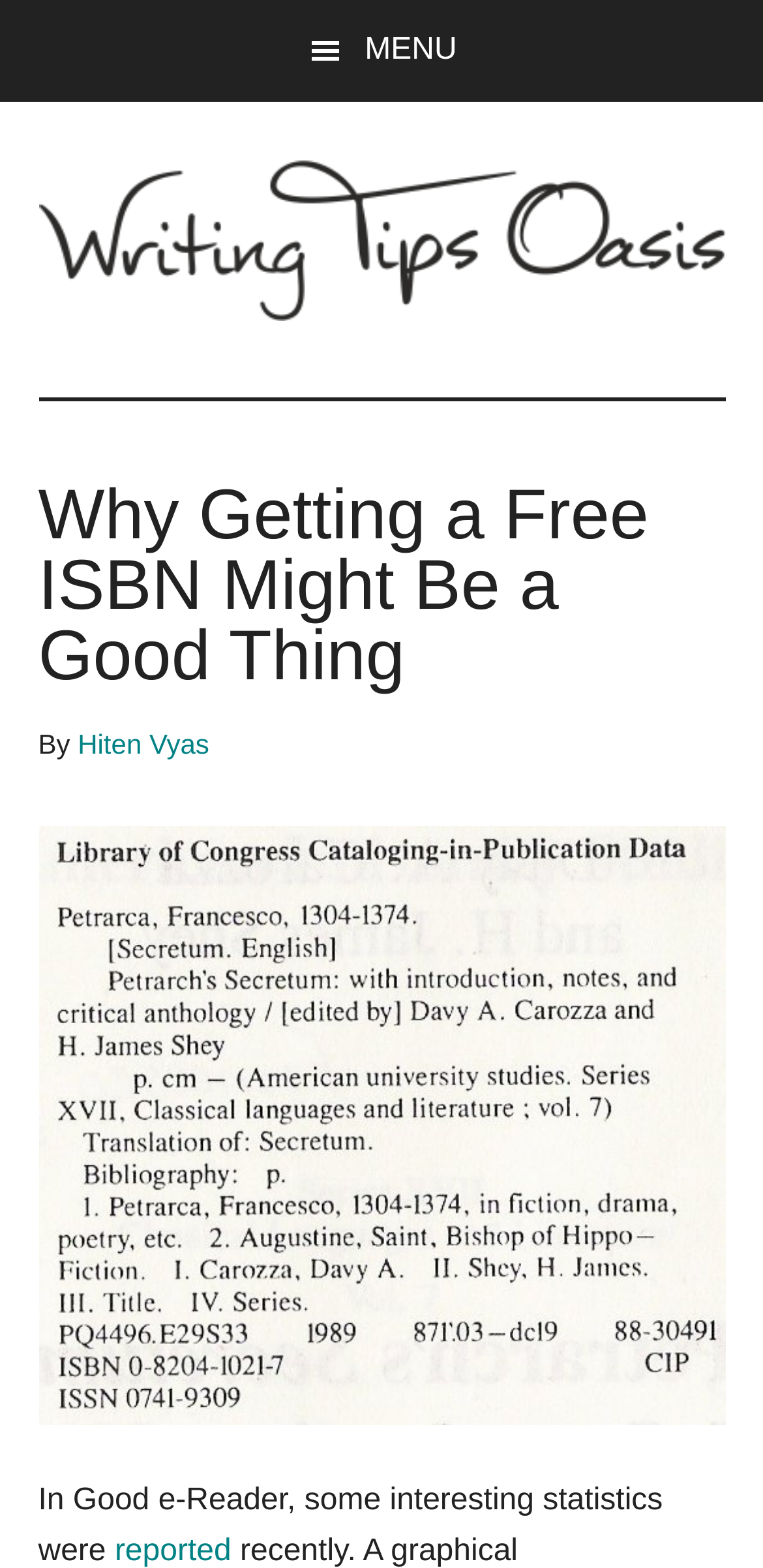Create an elaborate caption that covers all aspects of the webpage.

The webpage is about an article discussing the importance of getting an ISBN for books and ebooks. At the top left corner, there is a button with a menu icon, which is not currently pressed or expanded. Below the button, there is a link to "Writing Tips Oasis", which is the website's title, accompanied by an image with the same name. 

To the right of the website title, there is a header section that contains the article's title, "Why Getting a Free ISBN Might Be a Good Thing", in a large font size. Below the title, there is a byline that reads "By Hiten Vyas". 

Below the header section, there is an image with the filename "5519354807_a2aab47706_z". The image takes up most of the width of the page. 

At the bottom of the page, there is a paragraph of text that starts with "In Good e-Reader, some interesting statistics were", and it contains a link to the word "reported".